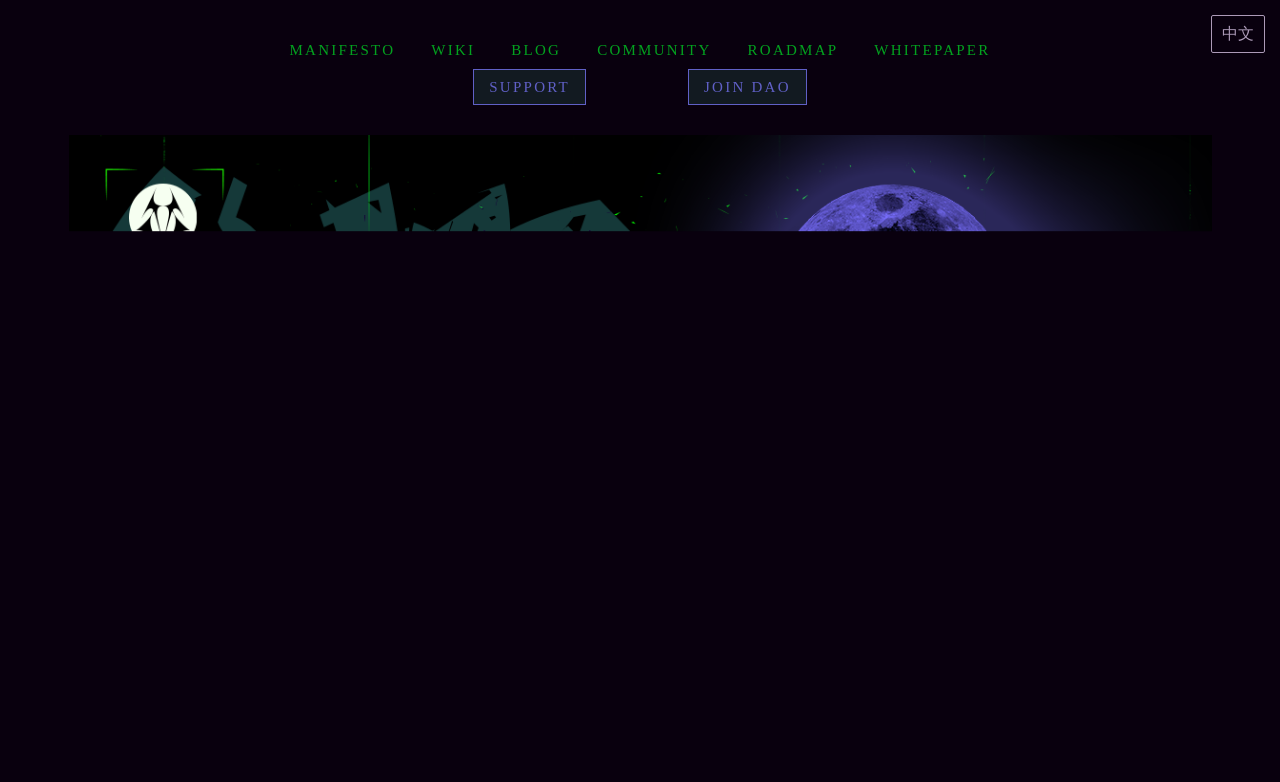How many links are there on the top navigation bar?
Please use the visual content to give a single word or phrase answer.

6